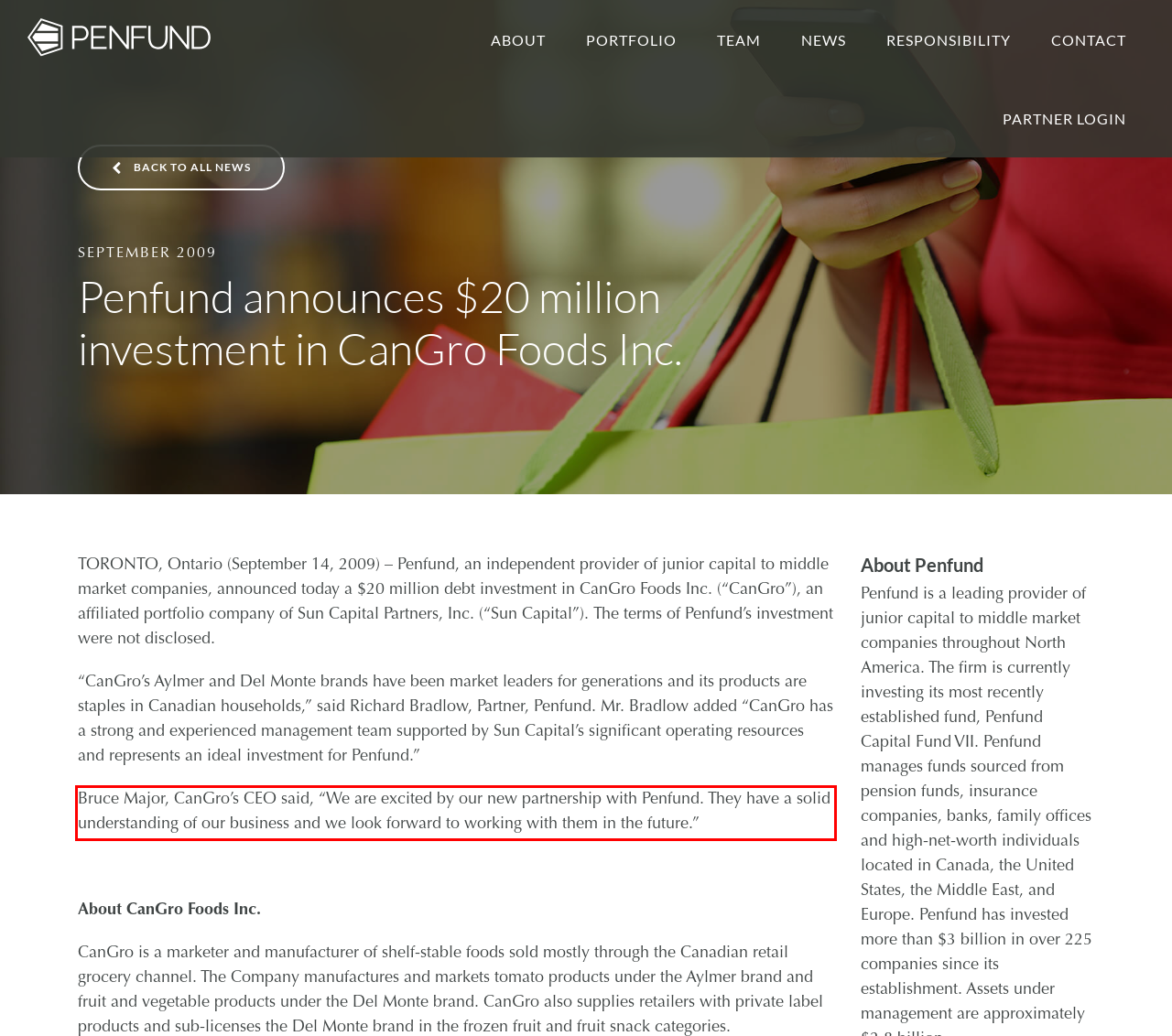Given a screenshot of a webpage, identify the red bounding box and perform OCR to recognize the text within that box.

Bruce Major, CanGro’s CEO said, “We are excited by our new partnership with Penfund. They have a solid understanding of our business and we look forward to working with them in the future.”